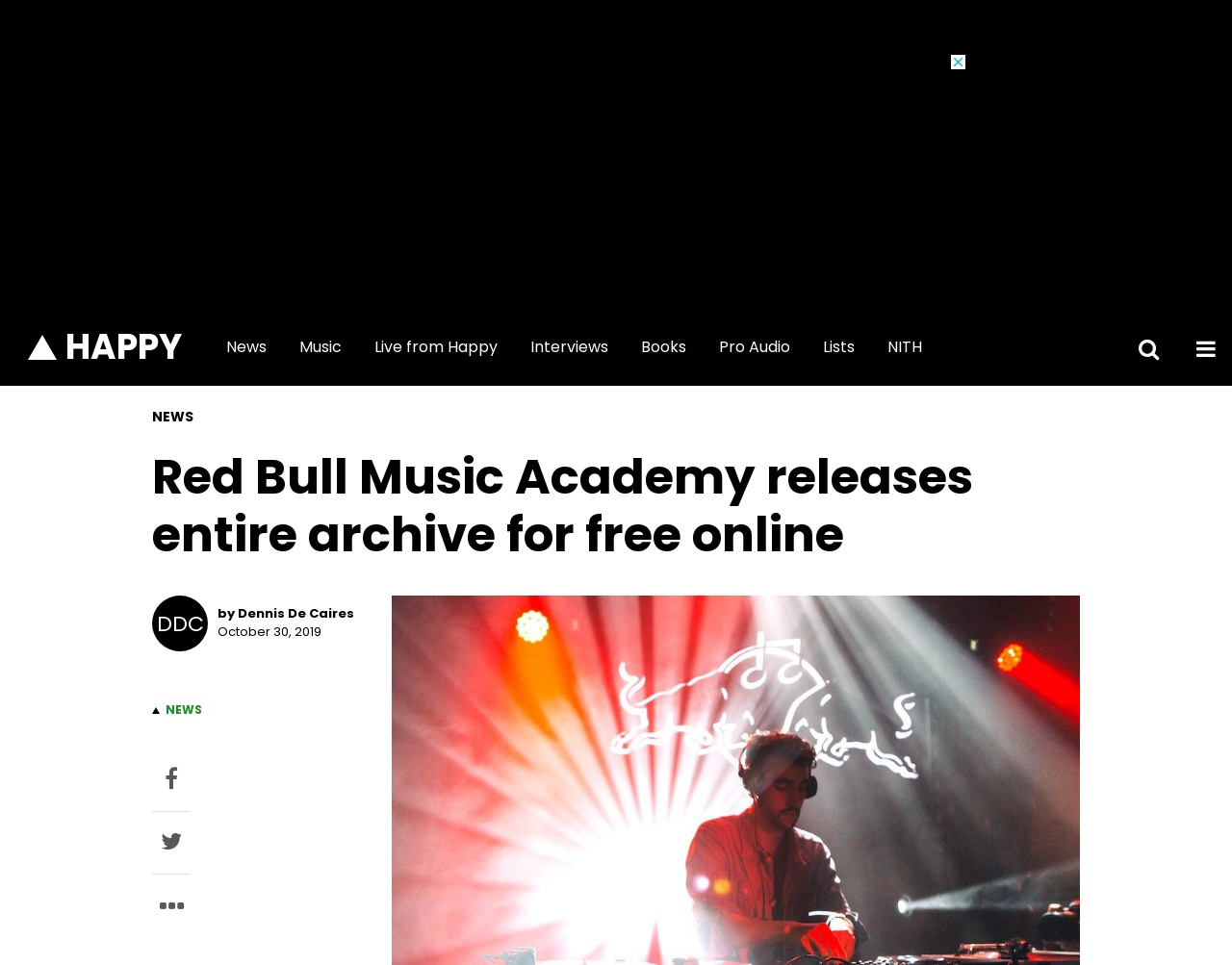Determine the bounding box coordinates for the area that should be clicked to carry out the following instruction: "Click on the link to read about Beach Week North 2016".

None